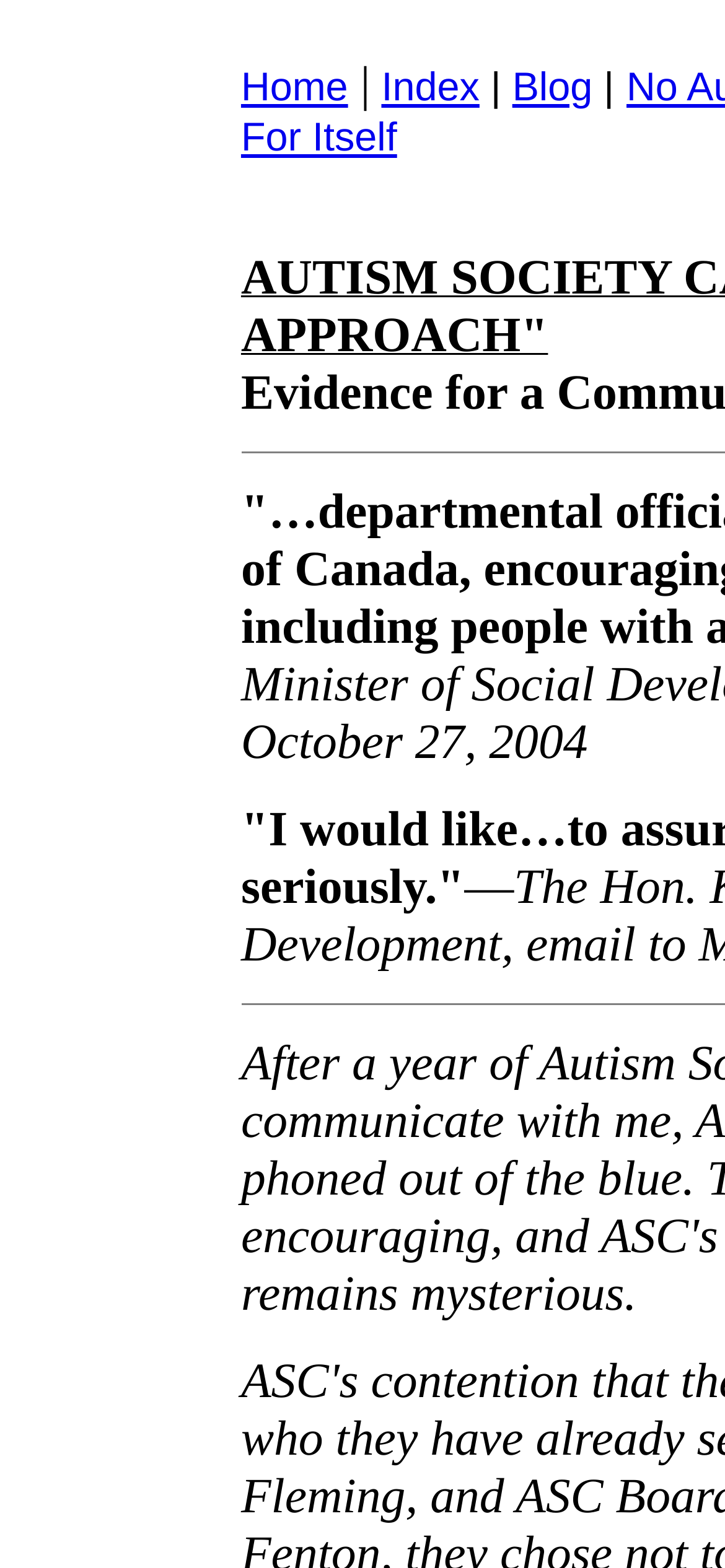Provide the bounding box coordinates of the HTML element this sentence describes: "Blog".

[0.707, 0.04, 0.817, 0.07]